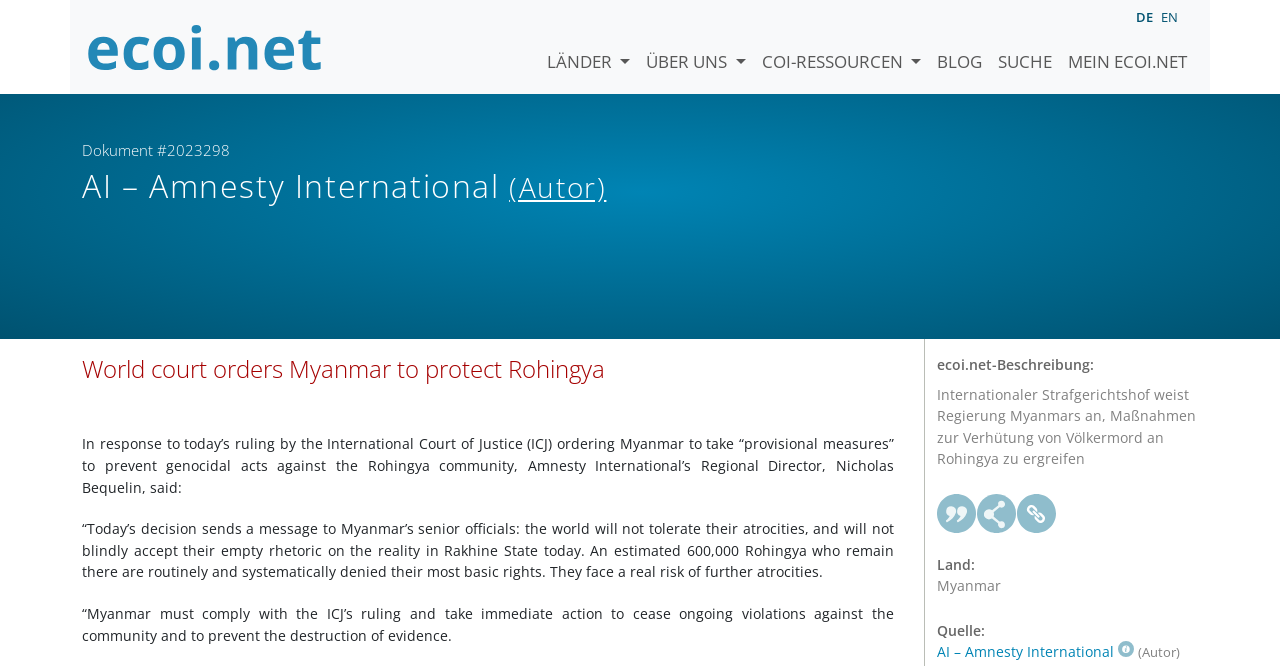Please identify the bounding box coordinates of the element's region that I should click in order to complete the following instruction: "switch to English". The bounding box coordinates consist of four float numbers between 0 and 1, i.e., [left, top, right, bottom].

[0.901, 0.012, 0.927, 0.039]